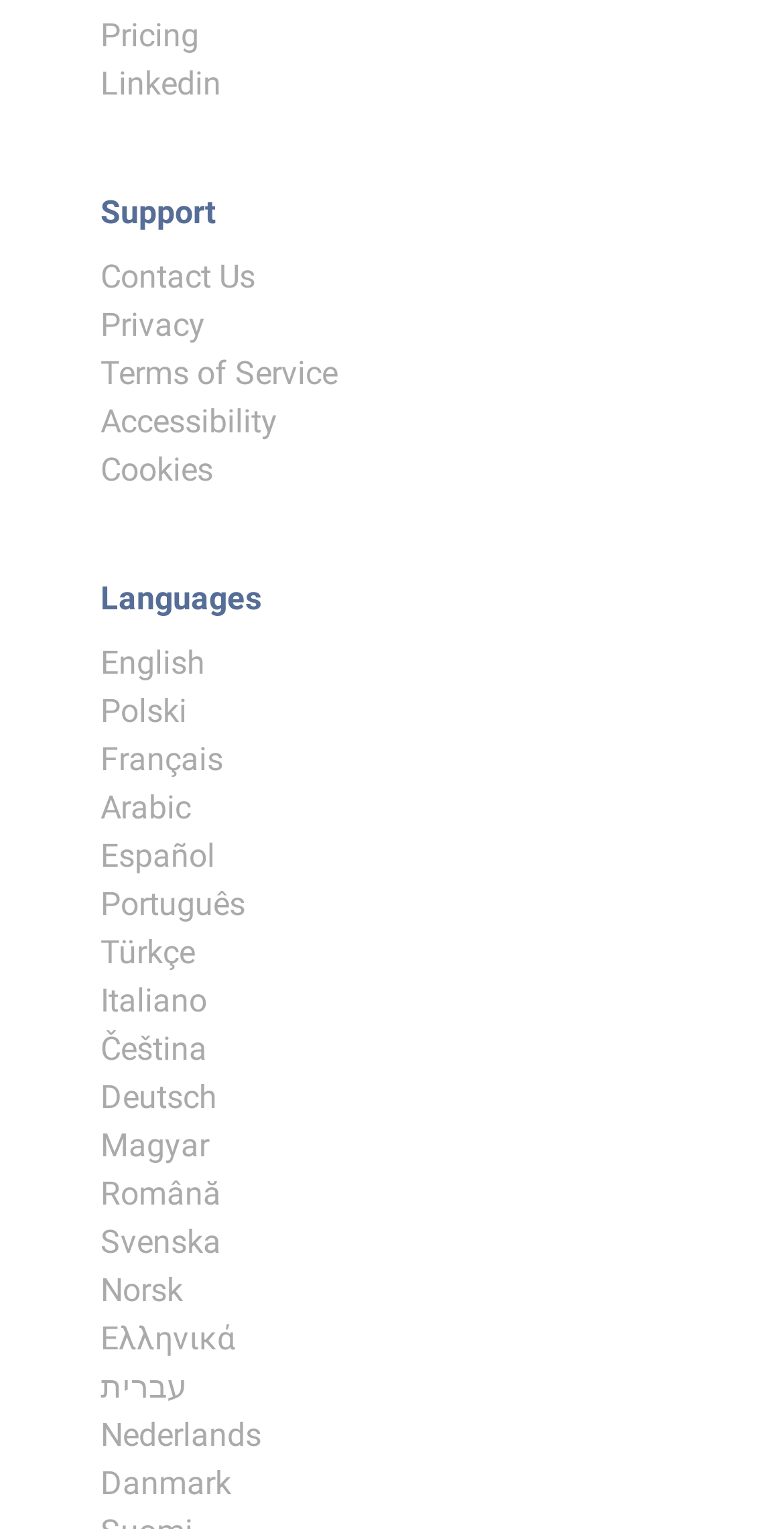Identify the bounding box coordinates for the UI element described as: "Contact Us".

[0.128, 0.169, 0.326, 0.194]